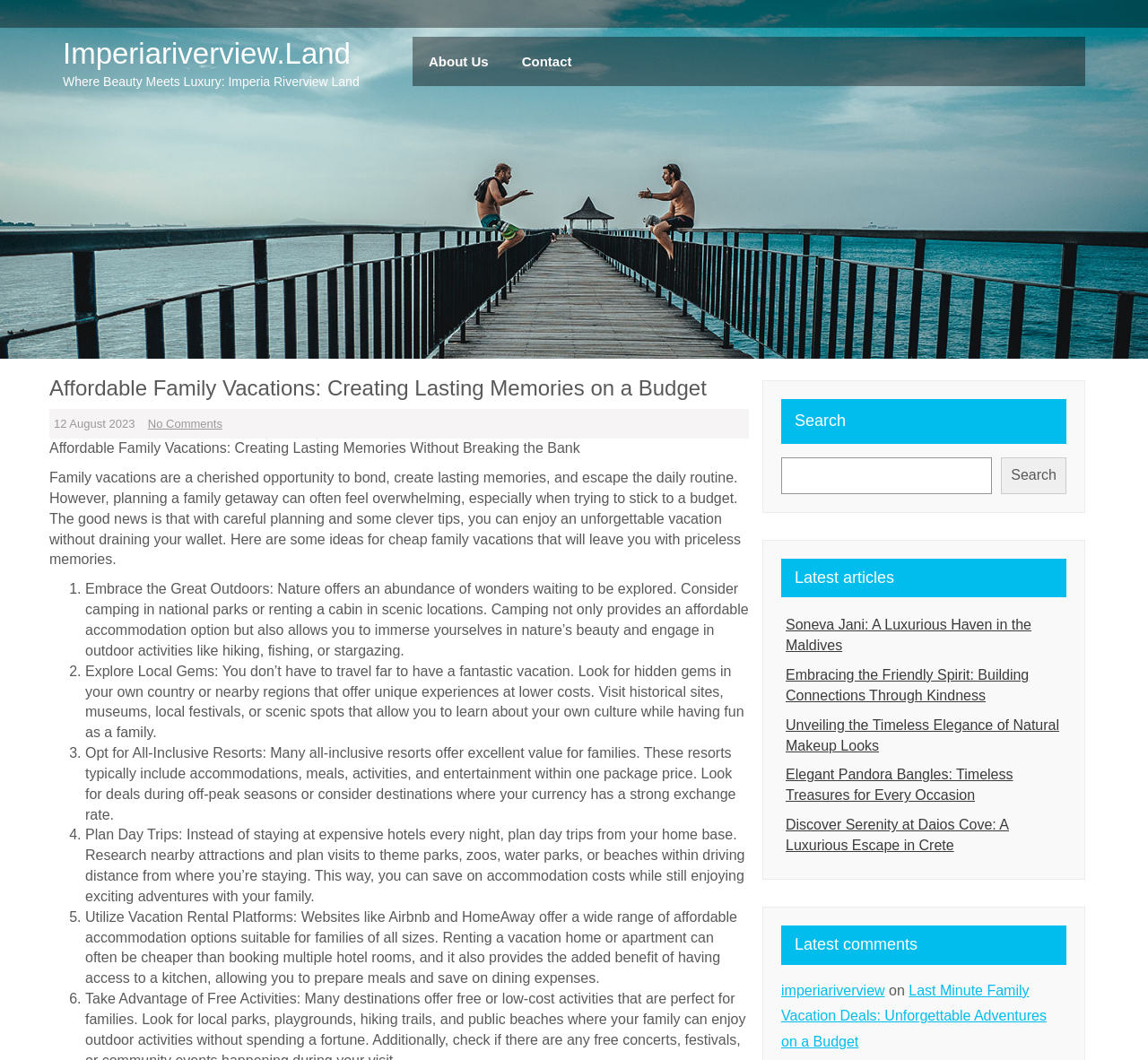Find and indicate the bounding box coordinates of the region you should select to follow the given instruction: "Click on the 'Contact' link".

[0.44, 0.035, 0.513, 0.081]